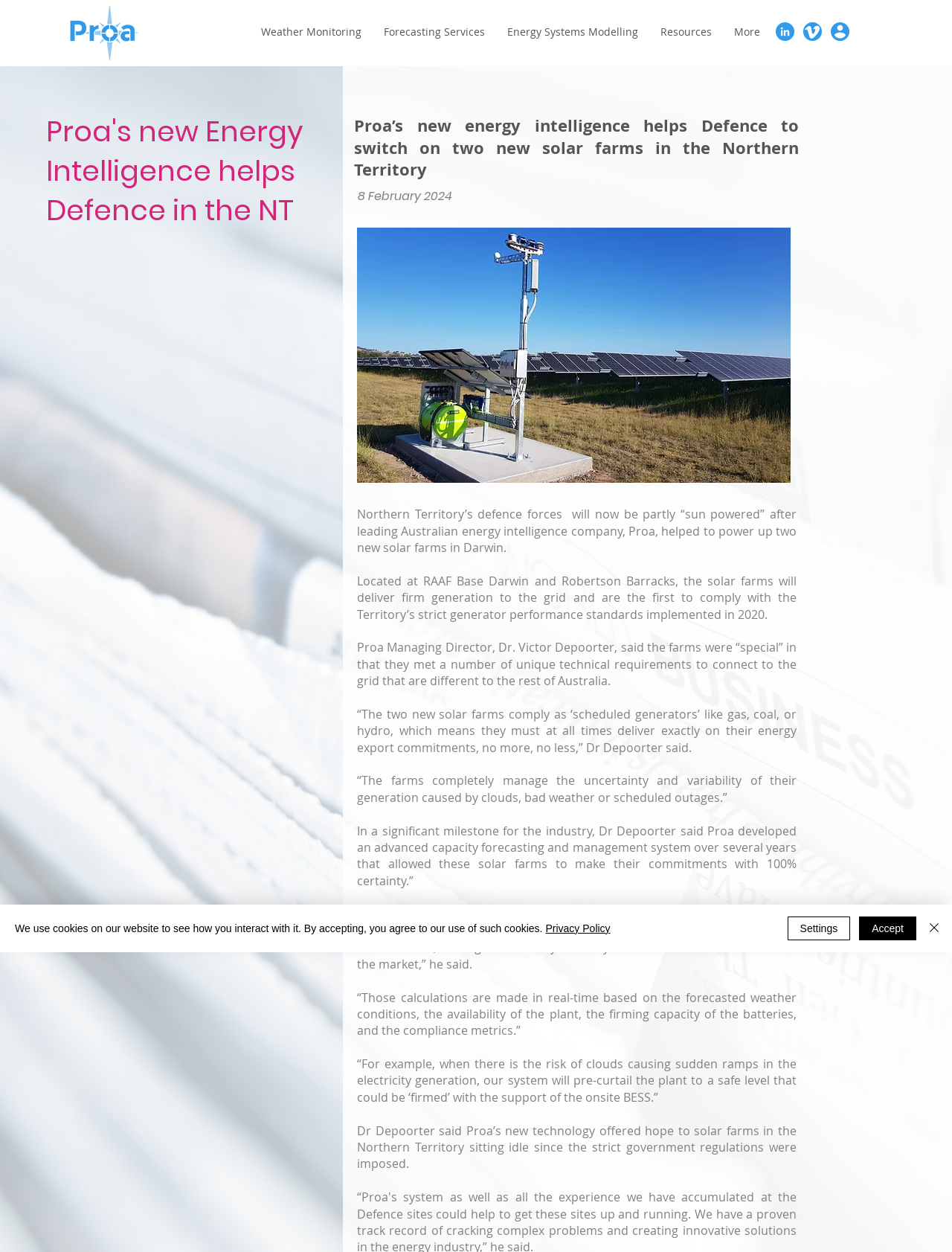Please locate the bounding box coordinates of the element that needs to be clicked to achieve the following instruction: "Go to Weather Monitoring". The coordinates should be four float numbers between 0 and 1, i.e., [left, top, right, bottom].

[0.262, 0.011, 0.391, 0.04]